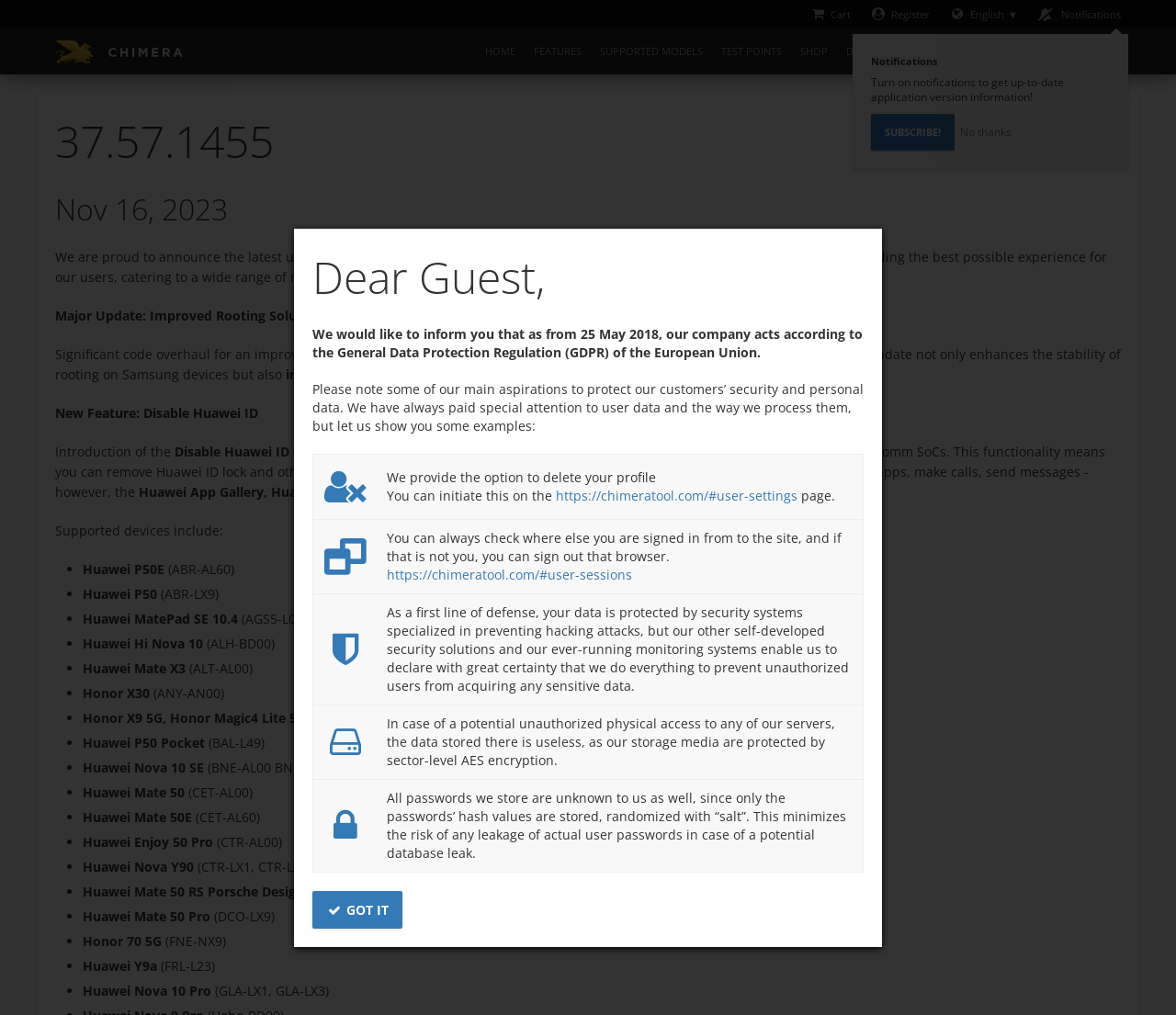Specify the bounding box coordinates of the region I need to click to perform the following instruction: "Select the English language option". The coordinates must be four float numbers in the range of 0 to 1, i.e., [left, top, right, bottom].

[0.719, 0.028, 0.844, 0.067]